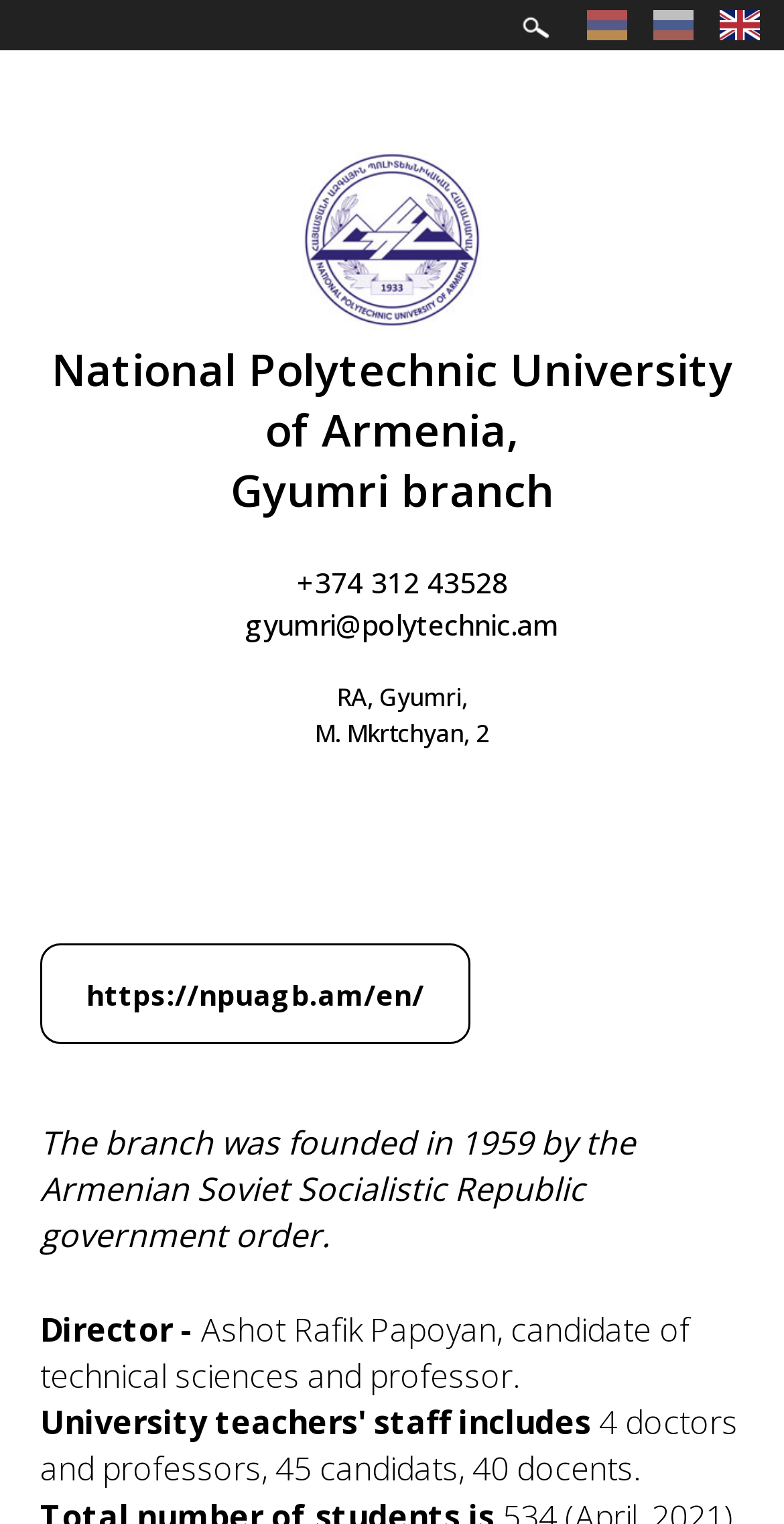Using a single word or phrase, answer the following question: 
Who is the director of the university?

Ashot Rafik Papoyan